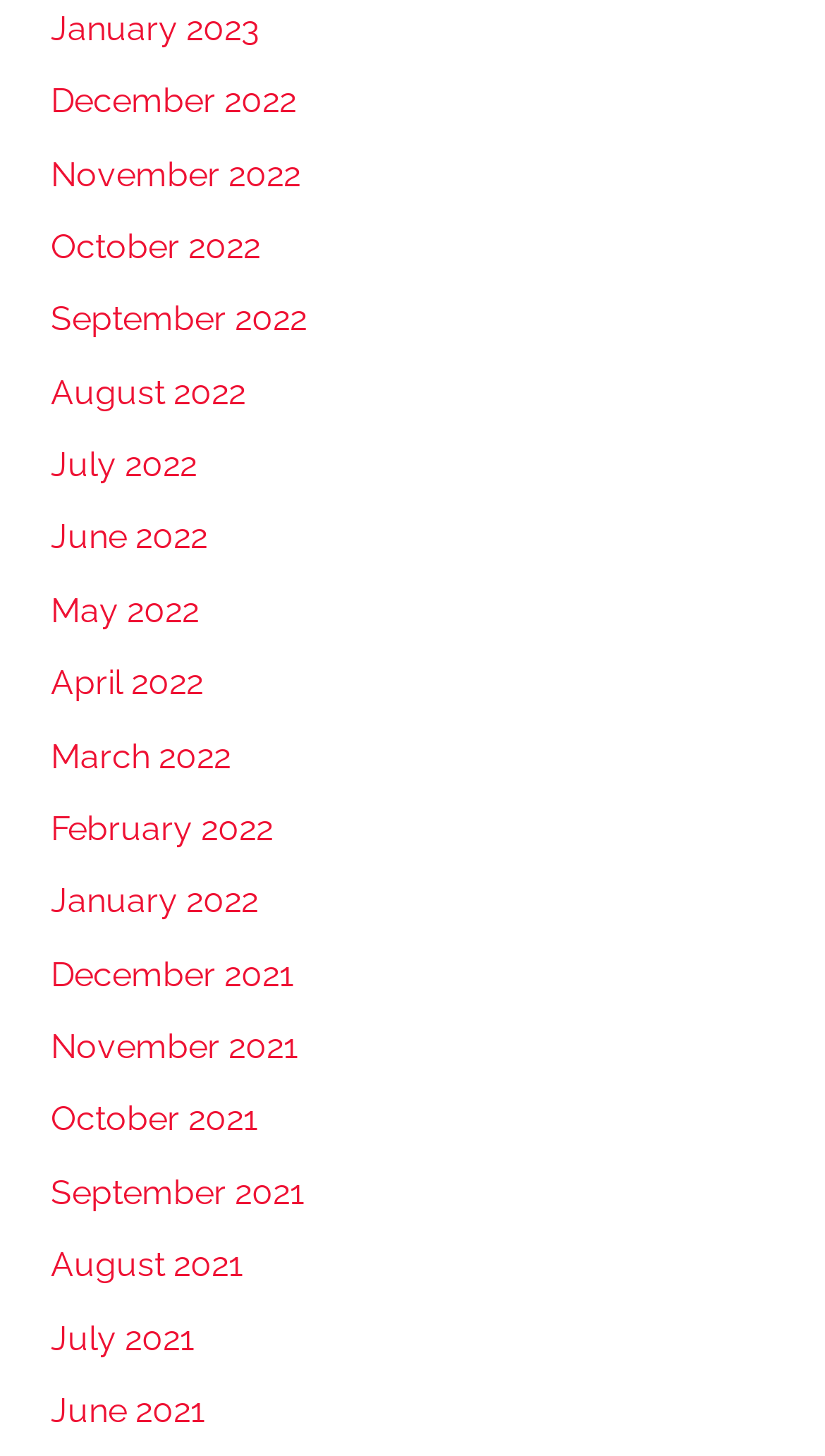Locate the bounding box coordinates of the element to click to perform the following action: 'access October 2022'. The coordinates should be given as four float values between 0 and 1, in the form of [left, top, right, bottom].

[0.062, 0.155, 0.315, 0.183]